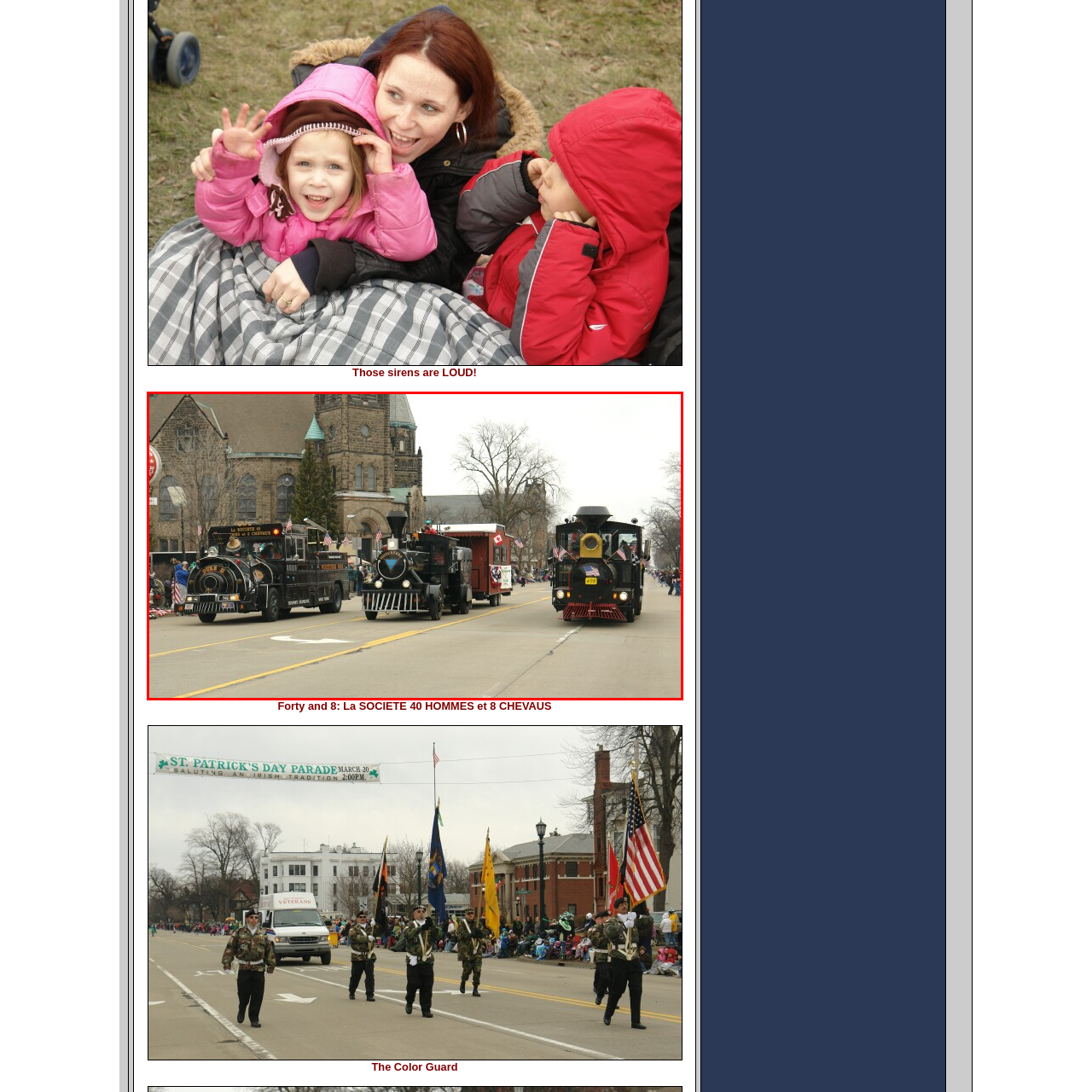Give a detailed account of the visual elements present in the image highlighted by the red border.

The image depicts a festive parade scene filled with vibrant energy and community spirit. In the foreground, three charmingly decorated locomotives can be seen making their way down a wide street, likely in a small town or city. The first locomotive on the left features bold lettering and is adorned with small American flags, suggesting a celebration, possibly a patriotic event. The middle vehicle is also designed to resemble a train, flaunting a distinct black and white striped front, adding a touch of whimsy to the procession. 

The final locomotive on the right is a classic black train with a bright red front, prominently displaying a yellow circle, which draws attention and adds to the visual appeal. Behind the trains, a quaint building with intricate stonework and a pointed roof can be glimpsed, hinting at the historical architecture of the area. Leafless trees line the background, indicating the event takes place during the colder, perhaps early spring months. Spectators can be seen lining the sidewalk, enjoying the spectacle, while the clear sky suggests a pleasant day for a community gathering.